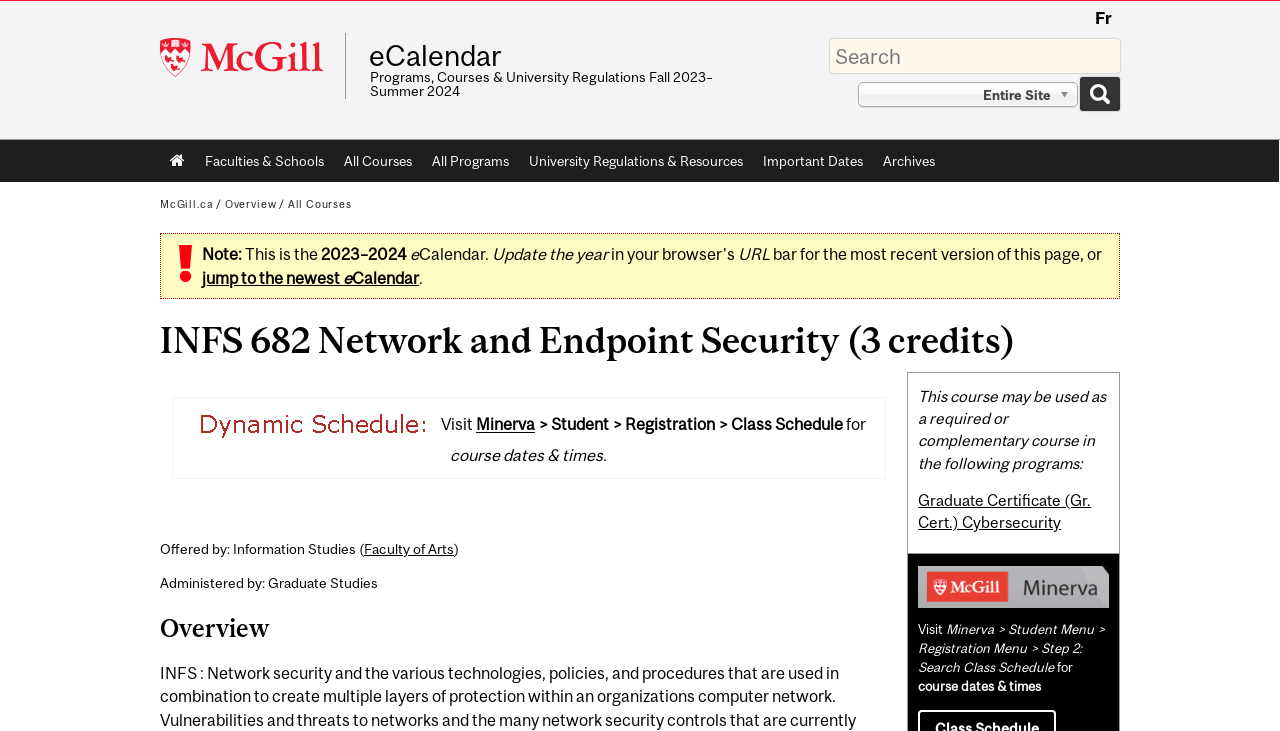What is the purpose of the 'Search scope' dropdown?
Make sure to answer the question with a detailed and comprehensive explanation.

The 'Search scope' dropdown is located near the search bar, and its purpose is to allow users to select the scope of their search, such as the entire site.